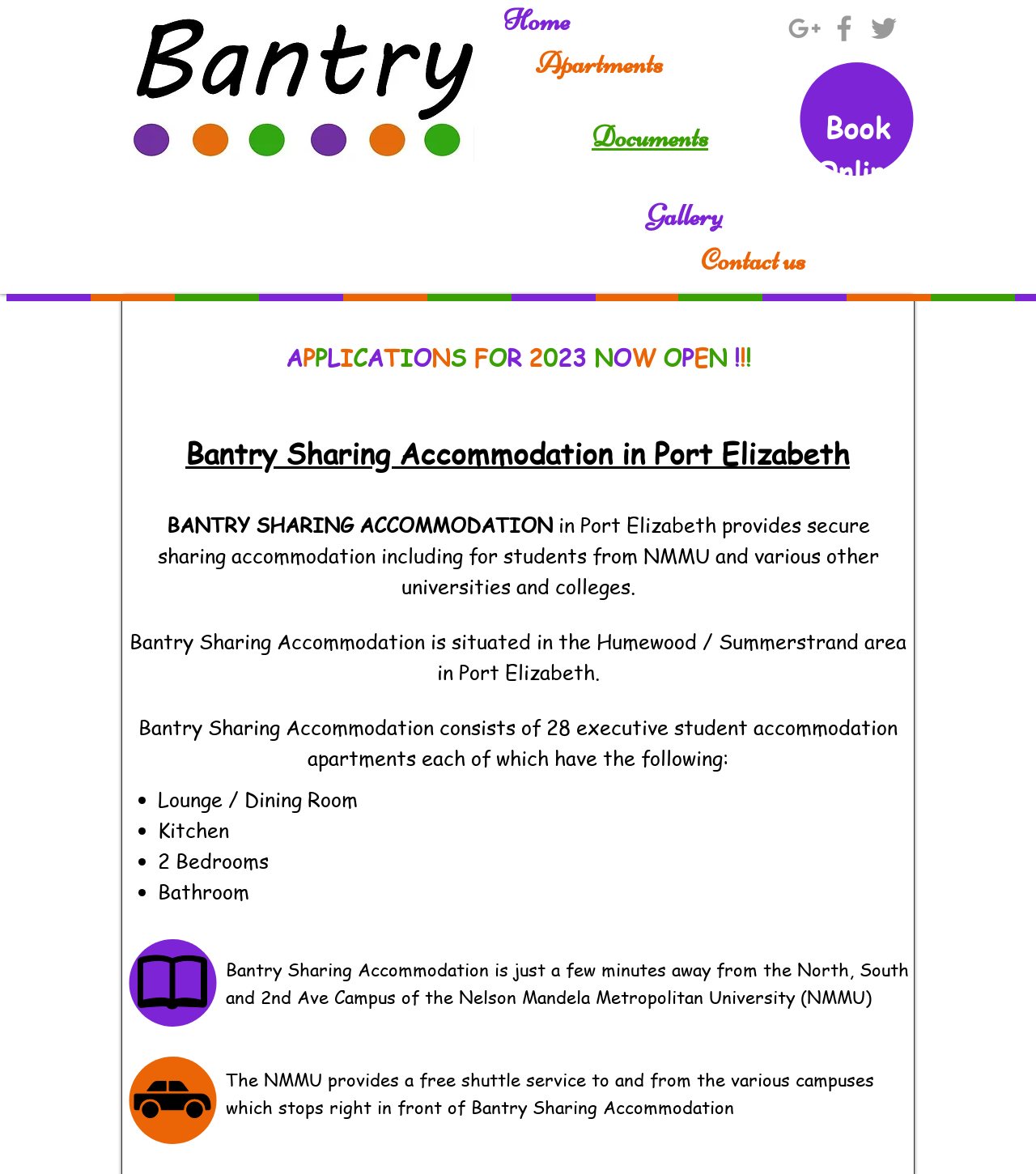What amenities are included in each apartment?
Give a thorough and detailed response to the question.

The webpage lists the amenities included in each apartment, which are 'Lounge / Dining Room', 'Kitchen', '2 Bedrooms', and 'Bathroom', as indicated by the bullet points.